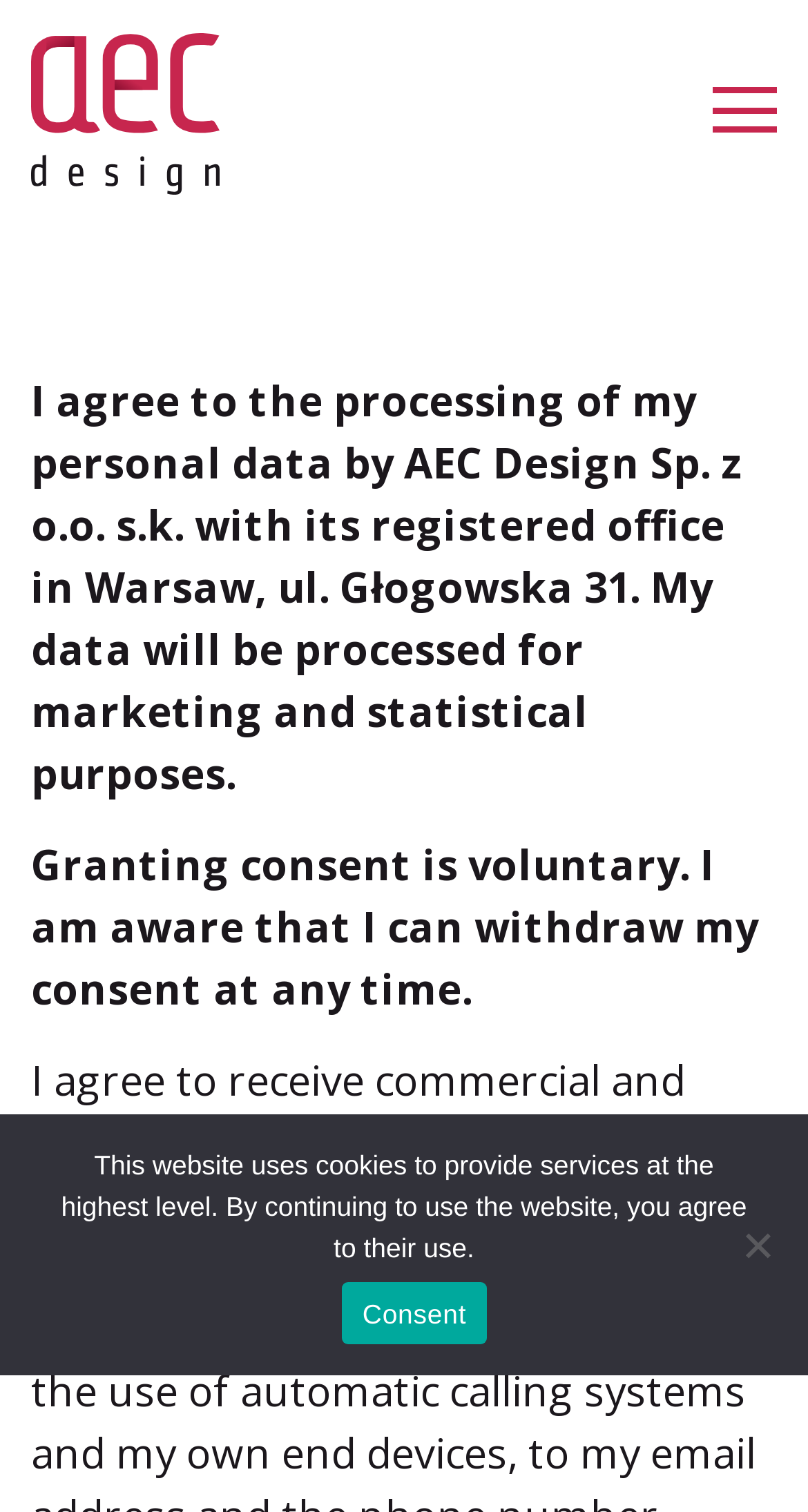What is the consequence of granting consent?
Answer the question with as much detail as you can, using the image as a reference.

The StaticText element mentions that 'By continuing to use the website, you agree to their use.' This implies that granting consent means agreeing to the use of cookies on the website.